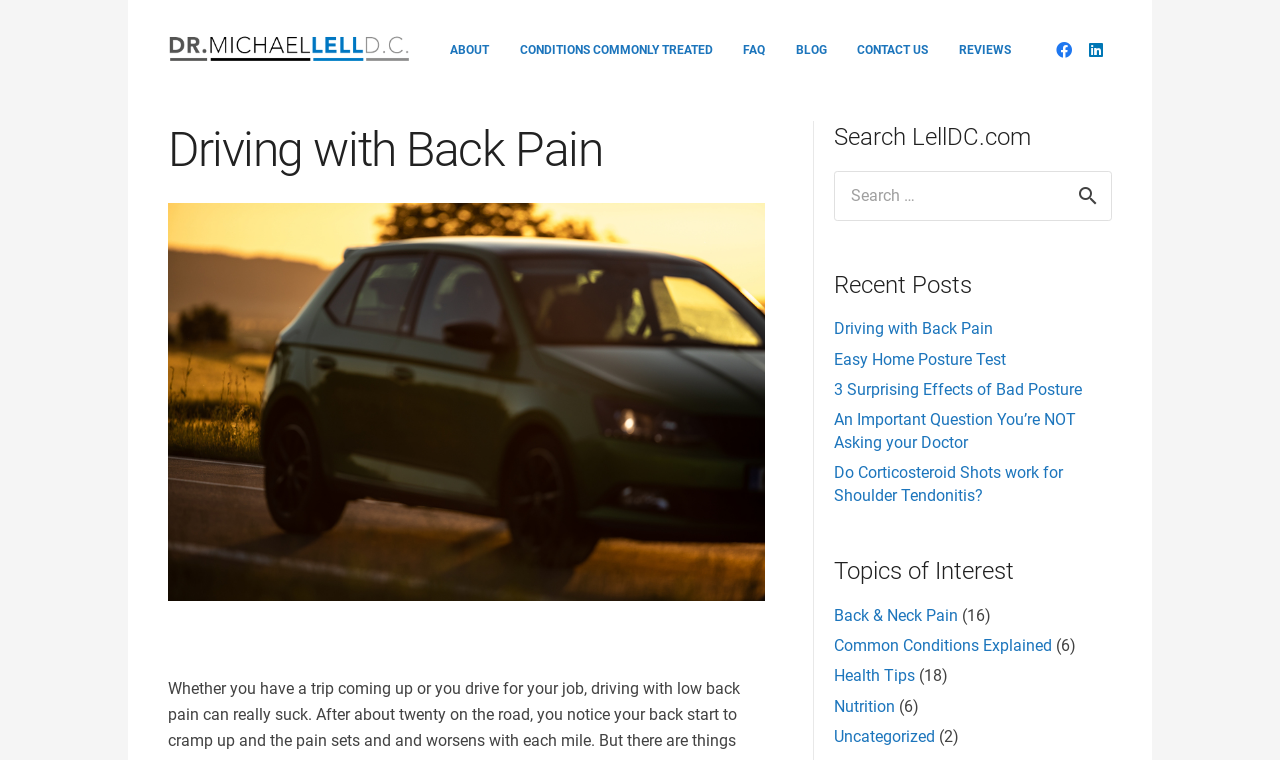Please identify the bounding box coordinates of the region to click in order to complete the task: "Learn about Back & Neck Pain". The coordinates must be four float numbers between 0 and 1, specified as [left, top, right, bottom].

[0.652, 0.797, 0.749, 0.822]